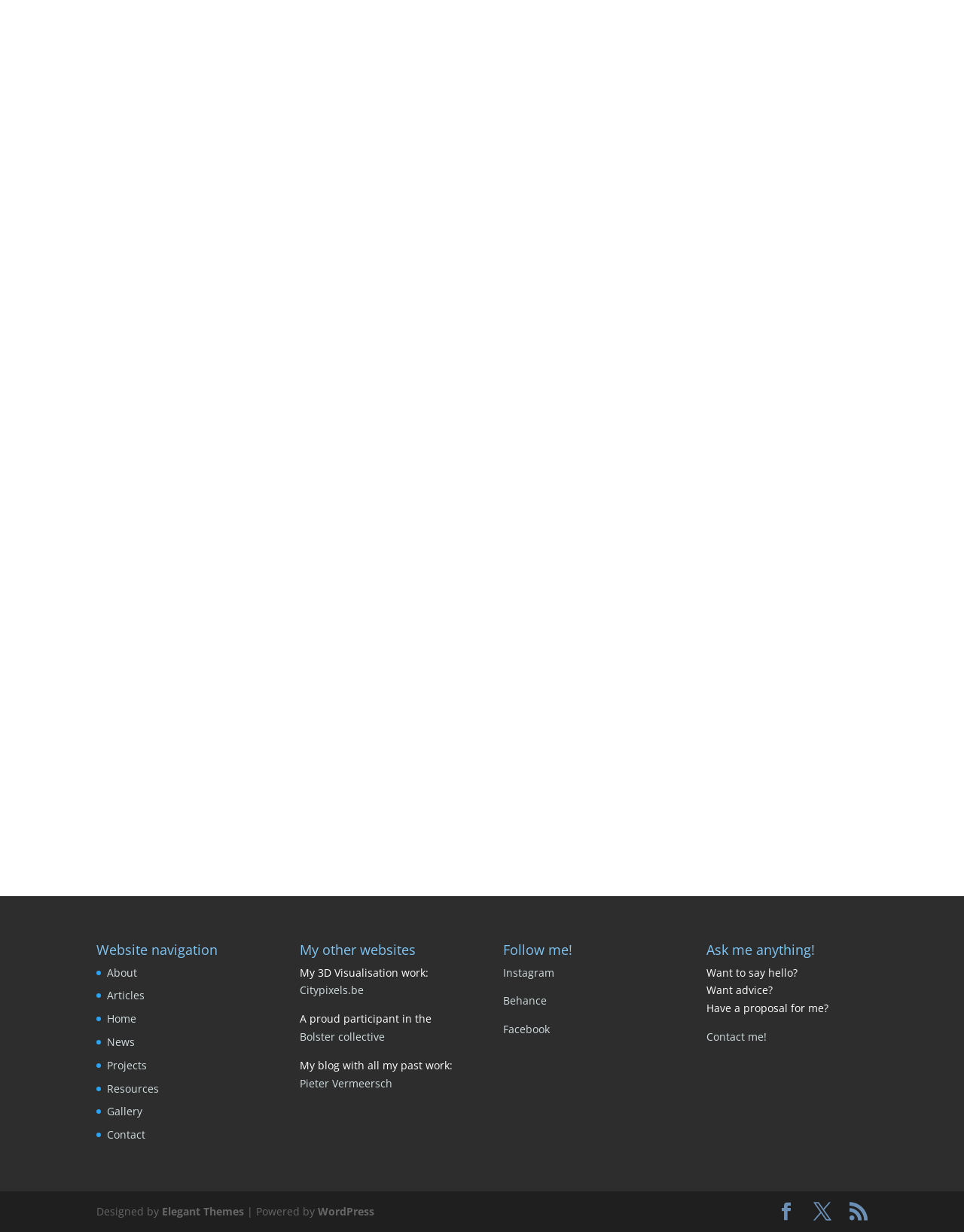Using the image as a reference, answer the following question in as much detail as possible:
How many other websites are mentioned on the webpage?

The webpage mentions three other websites: Citypixels.be, Bolster collective, and Pieter Vermeersch, which can be counted to arrive at the answer.